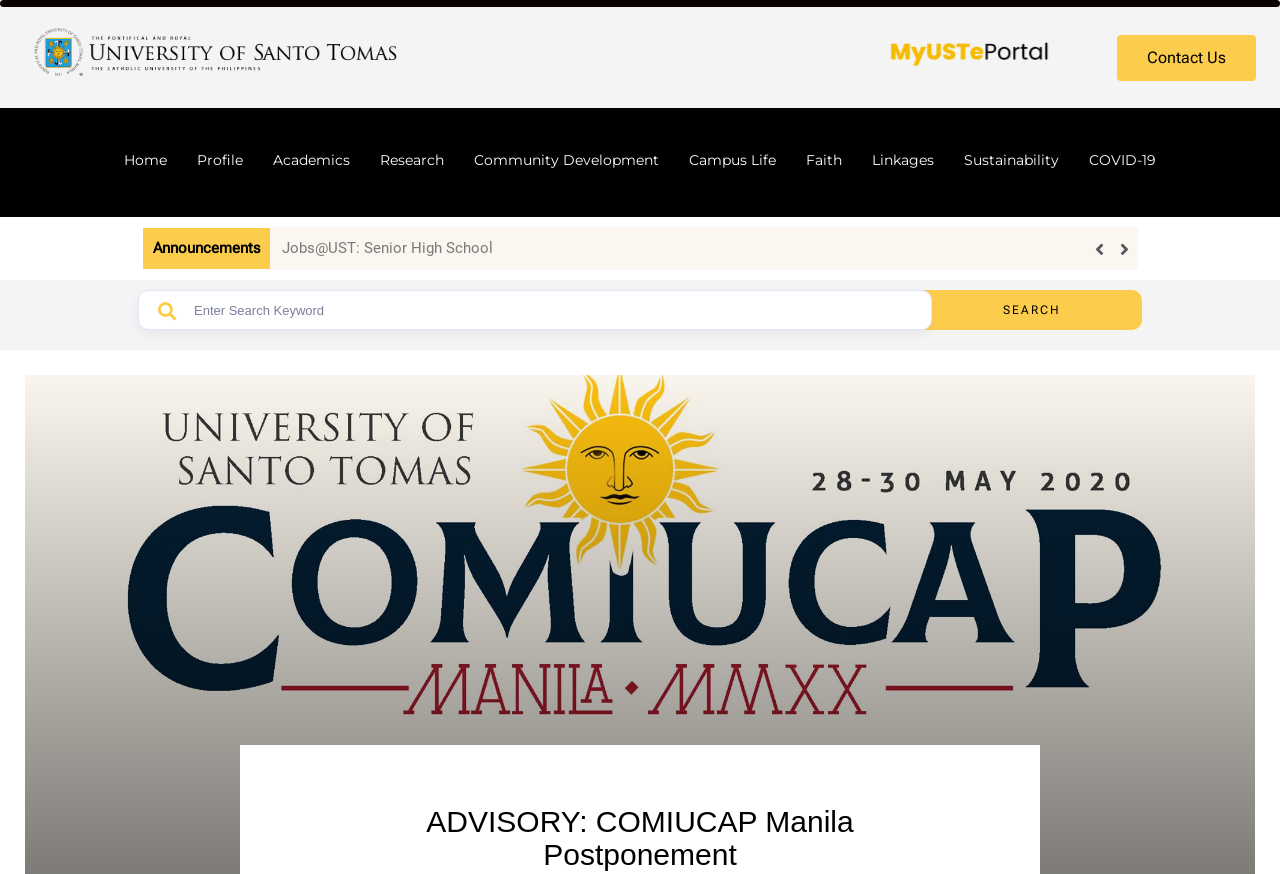Find the bounding box coordinates for the area that must be clicked to perform this action: "Search for a keyword".

[0.108, 0.332, 0.728, 0.378]